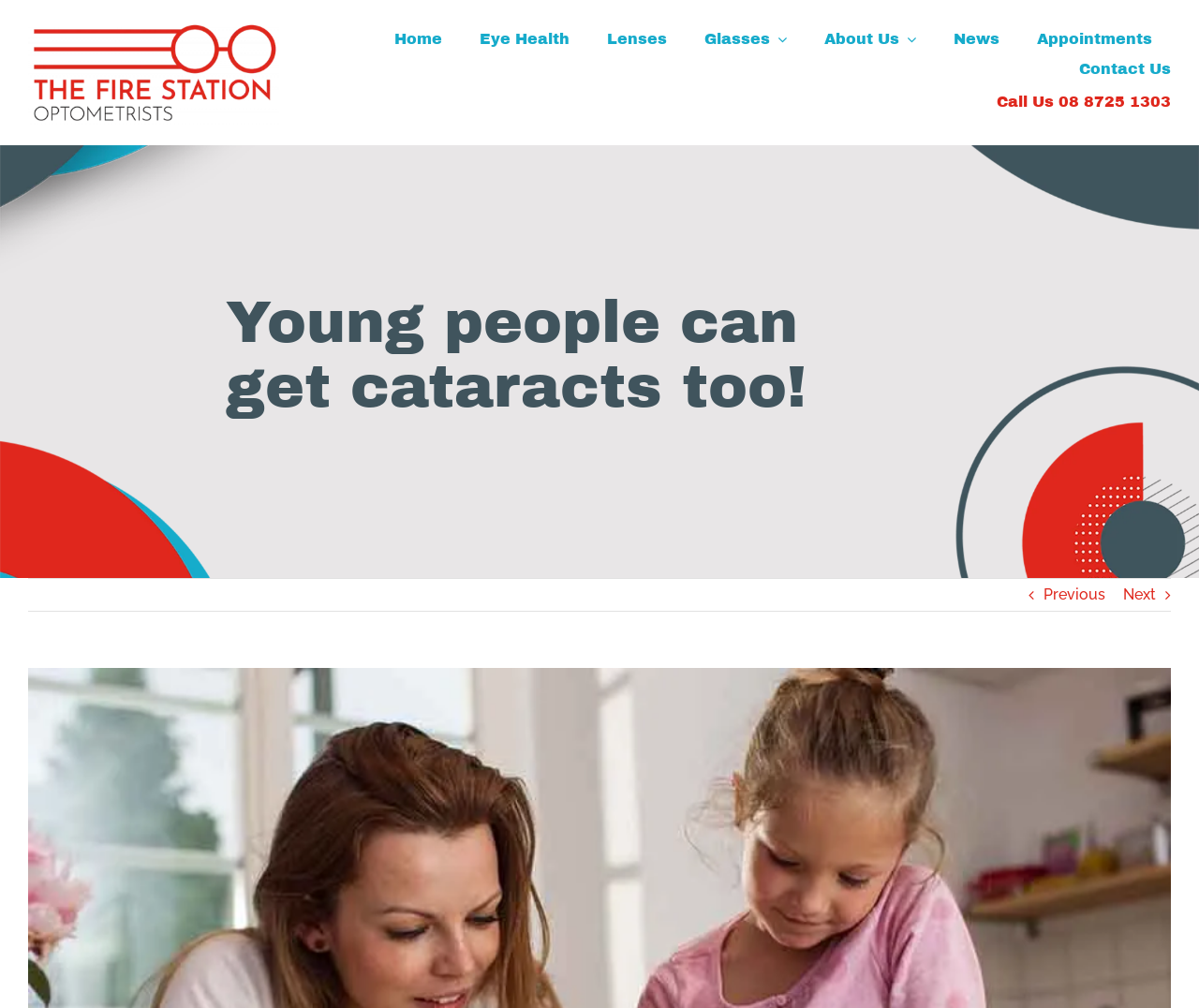Create a detailed summary of all the visual and textual information on the webpage.

The webpage appears to be about eye health, specifically discussing cataracts in young people. At the top left corner, there is a logo image with the text "Logo WEB RETINA". Next to the logo, there is a navigation menu with several links, including "Home", "Eye Health", "Lenses", "Glasses", "About Us", "News", "Appointments", and "Contact Us". 

Below the navigation menu, there is a heading that displays a phone number, "Call Us 08 8725 1303", with a link to the phone number. 

The main content of the webpage is headed by a title, "Young people can get cataracts too!", which is positioned near the top center of the page. This title is followed by some text, the content of which is not specified, but it likely discusses cataracts in young people, as hinted by the meta description. 

At the bottom right corner of the page, there are two links, "Previous" and "Next", which suggest that the content is part of a series or a multi-page article.